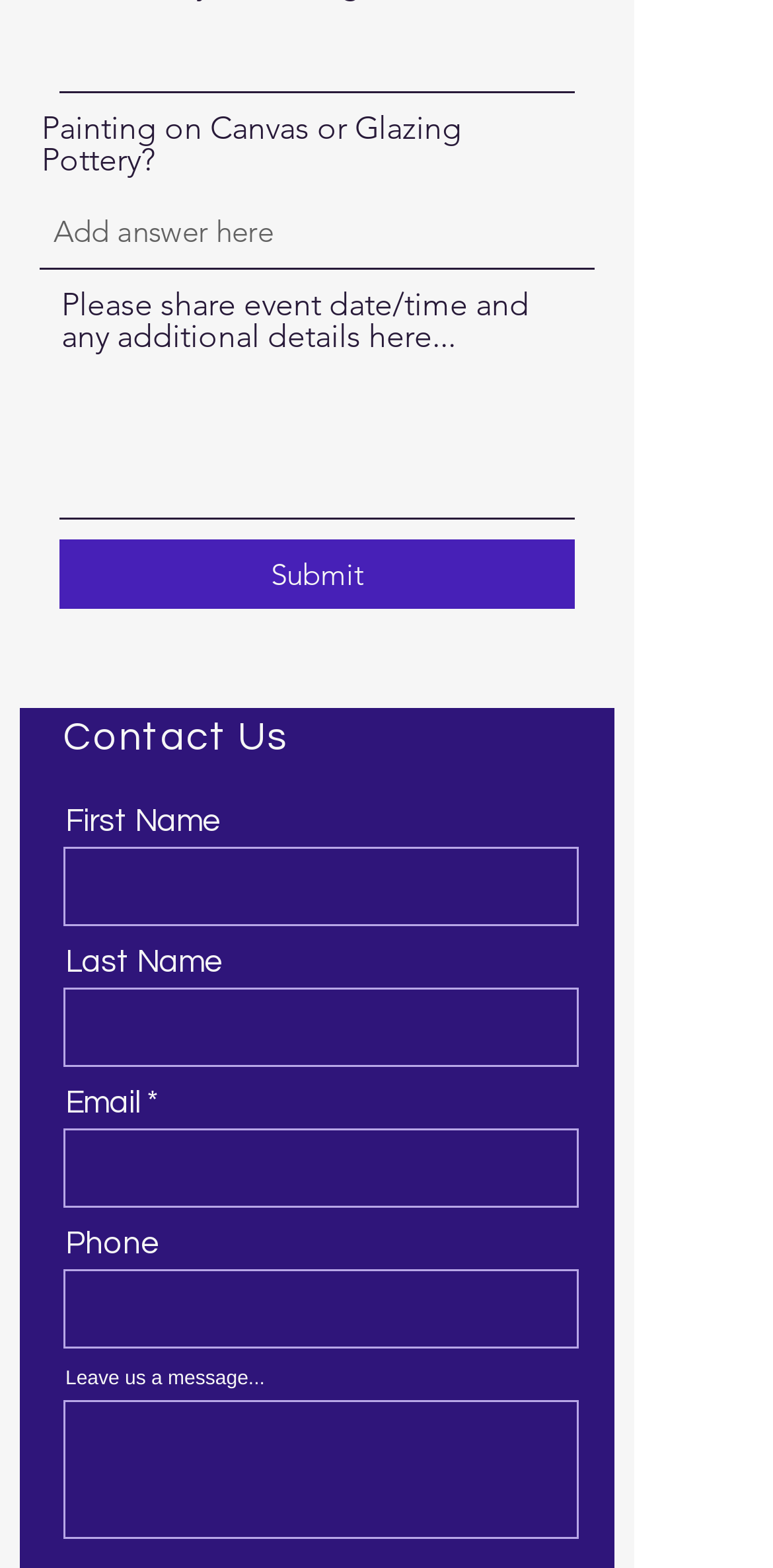What is the purpose of the 'How Many Attending?' field?
Provide a comprehensive and detailed answer to the question.

The 'How Many Attending?' field is likely used to specify the number of people attending an event, which is being referred to in the context of the webpage.